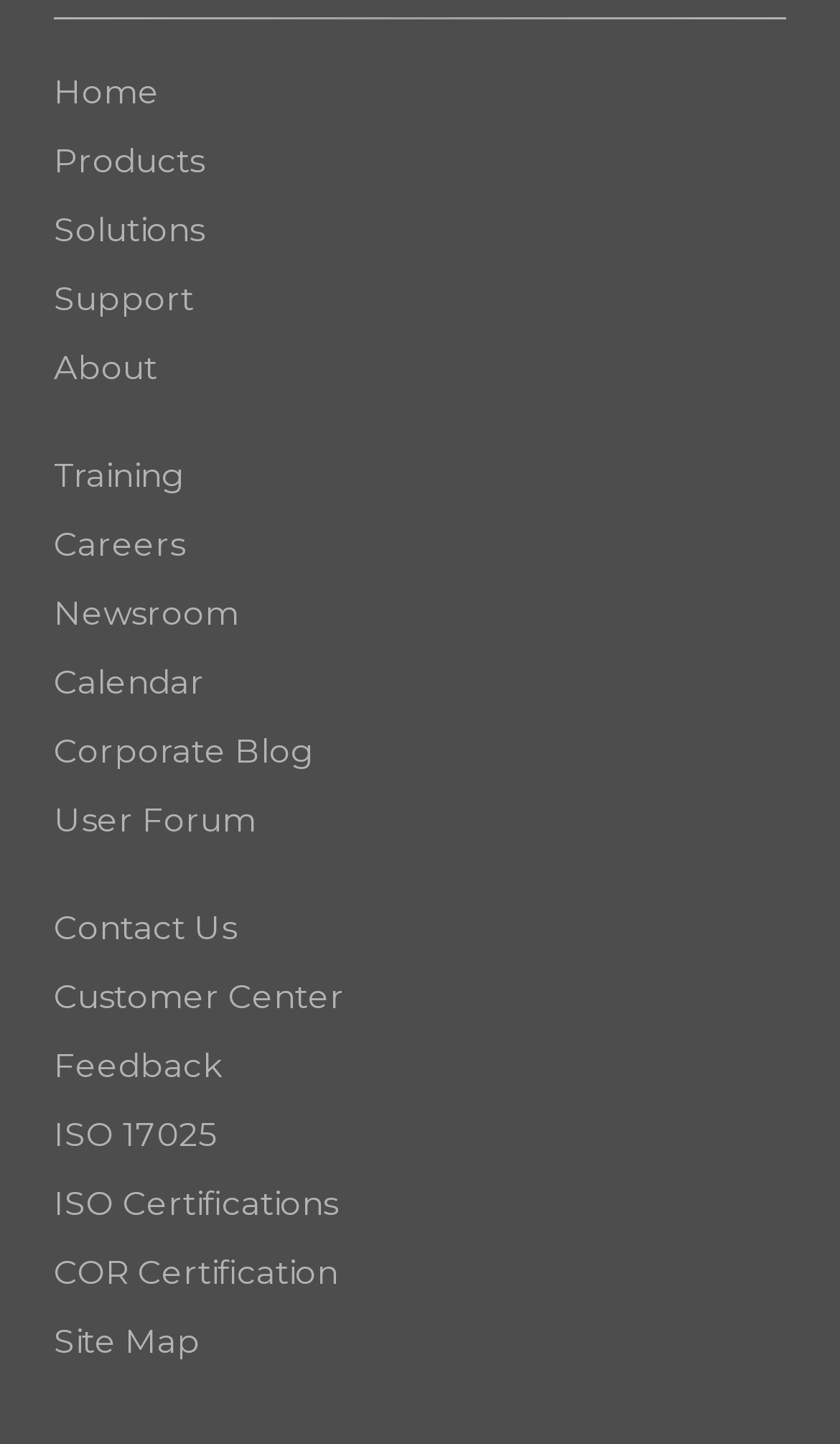Use a single word or phrase to answer the question: 
How many links are in the top navigation bar?

18